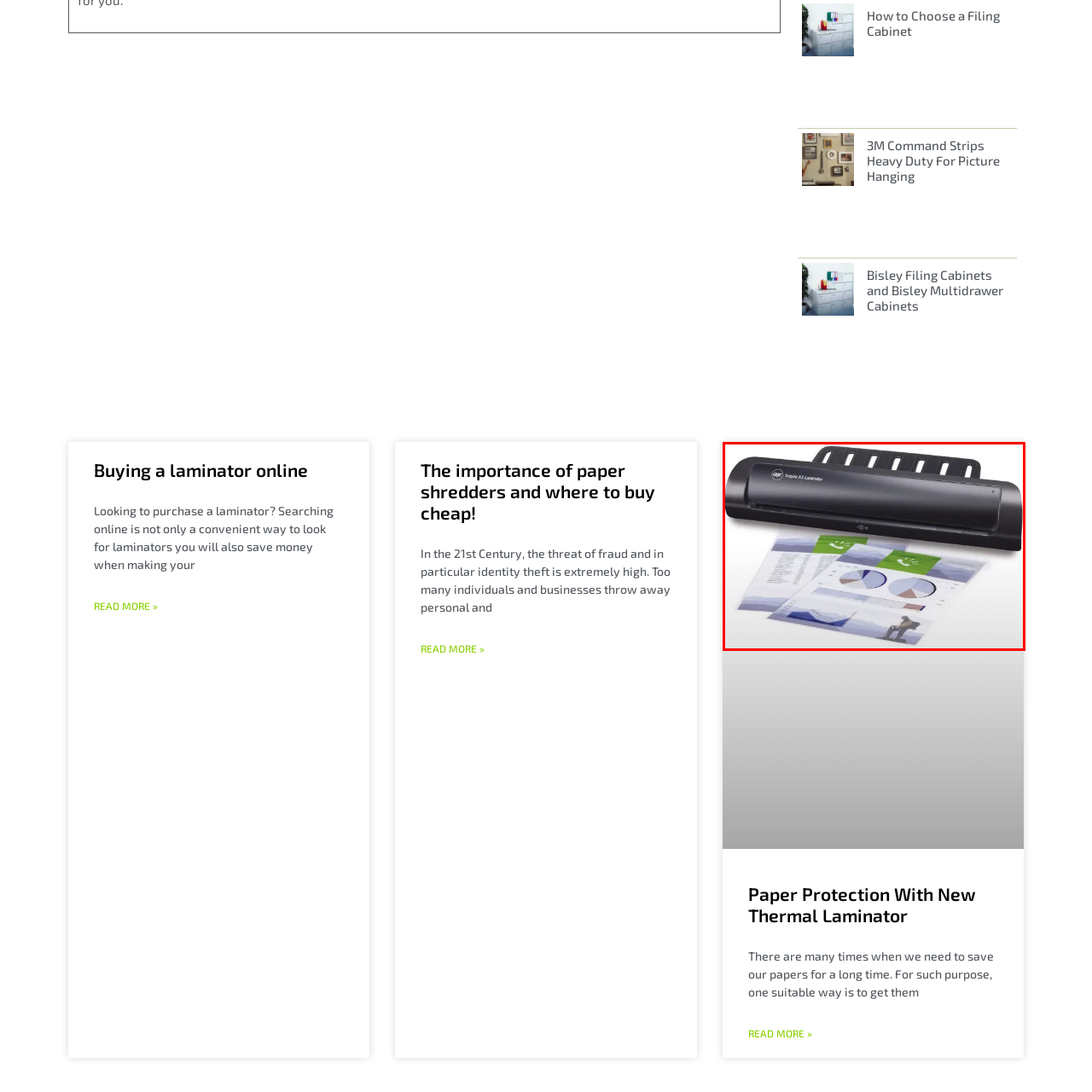What is the purpose of the laminator?
Focus on the image highlighted by the red bounding box and give a comprehensive answer using the details from the image.

The caption states that the laminator provides 'durable protection for papers' and 'preserves valuable information and materials effectively', implying its purpose is to protect documents.